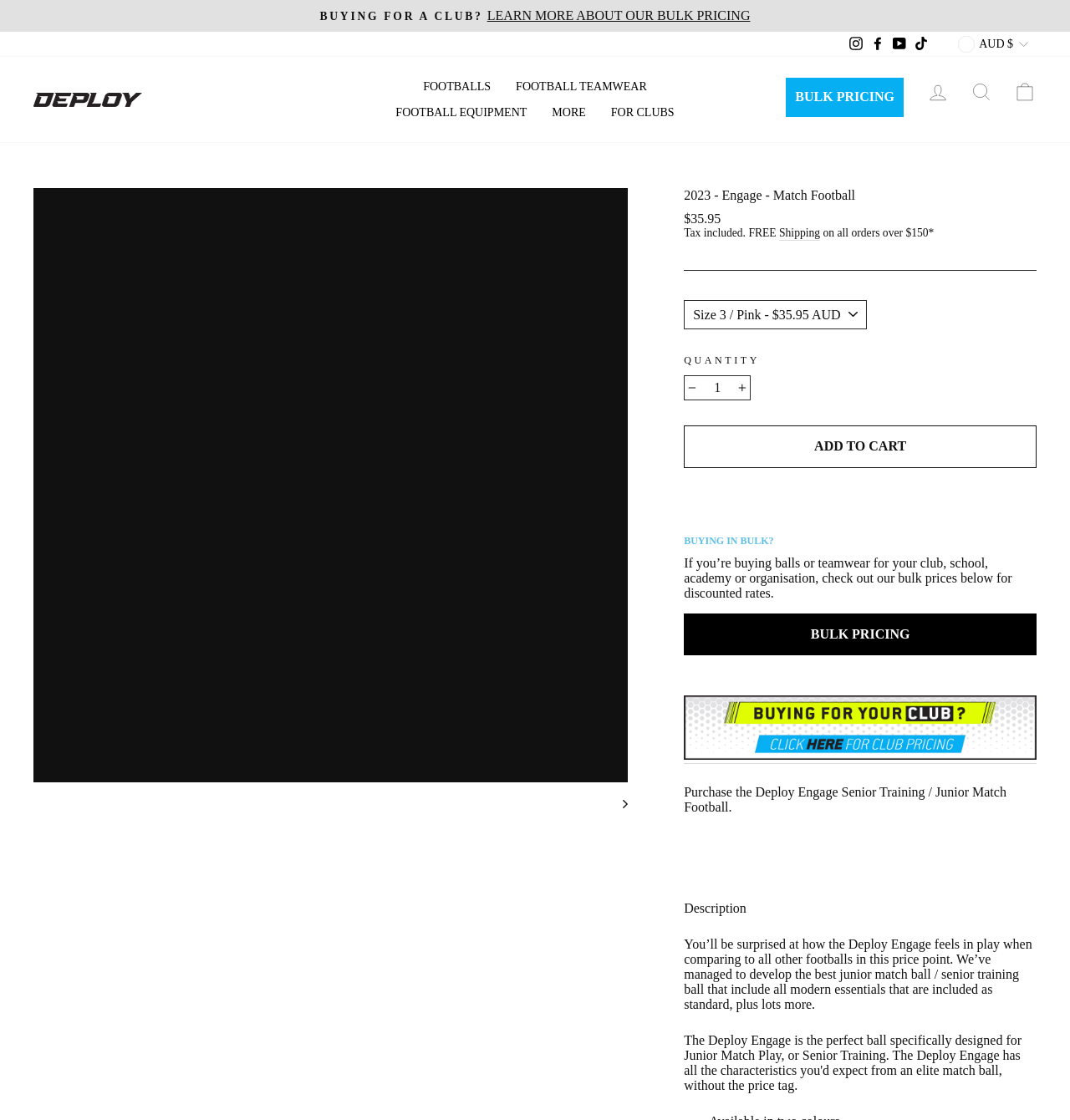Please locate the bounding box coordinates of the region I need to click to follow this instruction: "Search for a product".

[0.897, 0.066, 0.938, 0.112]